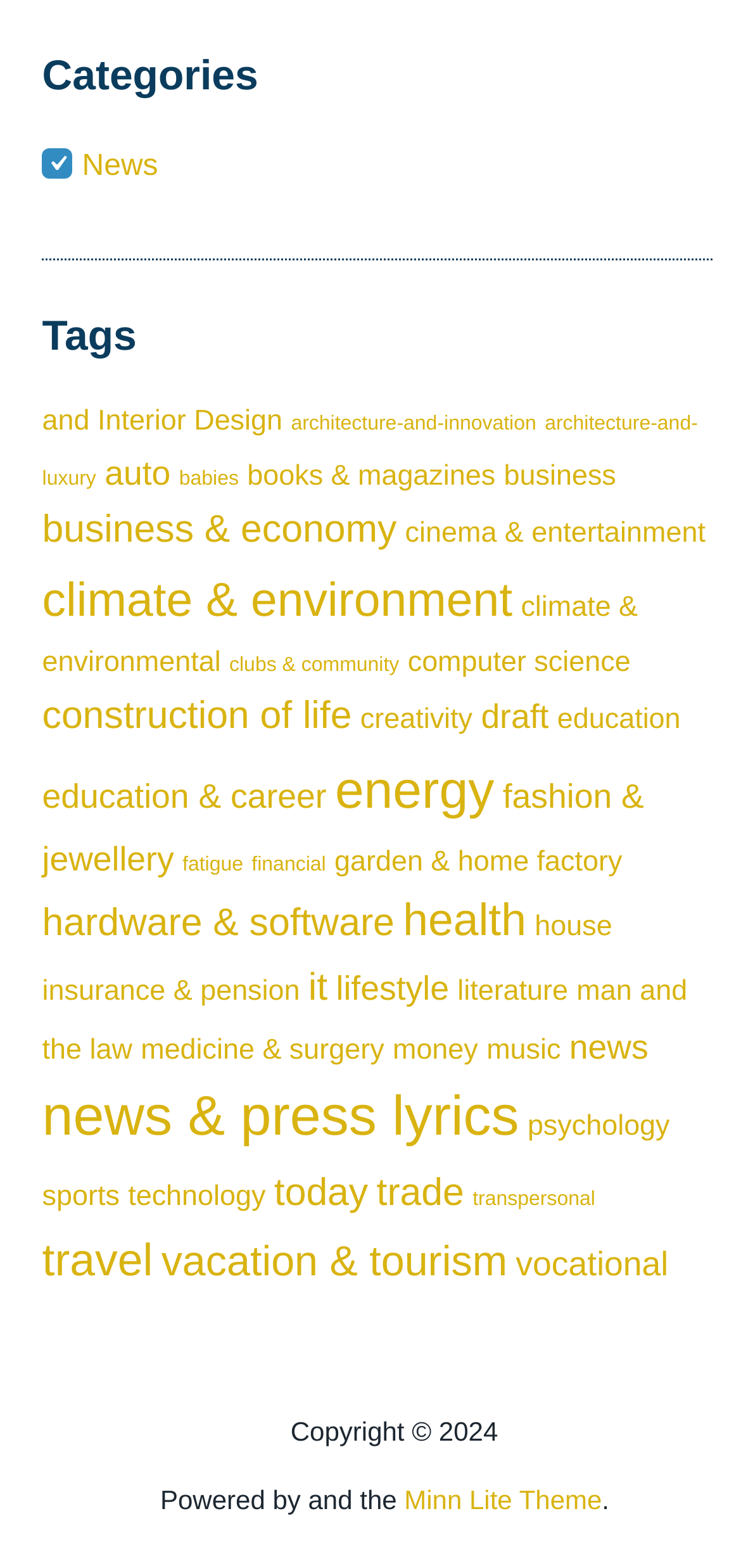Identify the bounding box coordinates for the UI element described as follows: garden & home factory. Use the format (top-left x, top-left y, bottom-right x, bottom-right y) and ensure all values are floating point numbers between 0 and 1.

[0.451, 0.539, 0.84, 0.56]